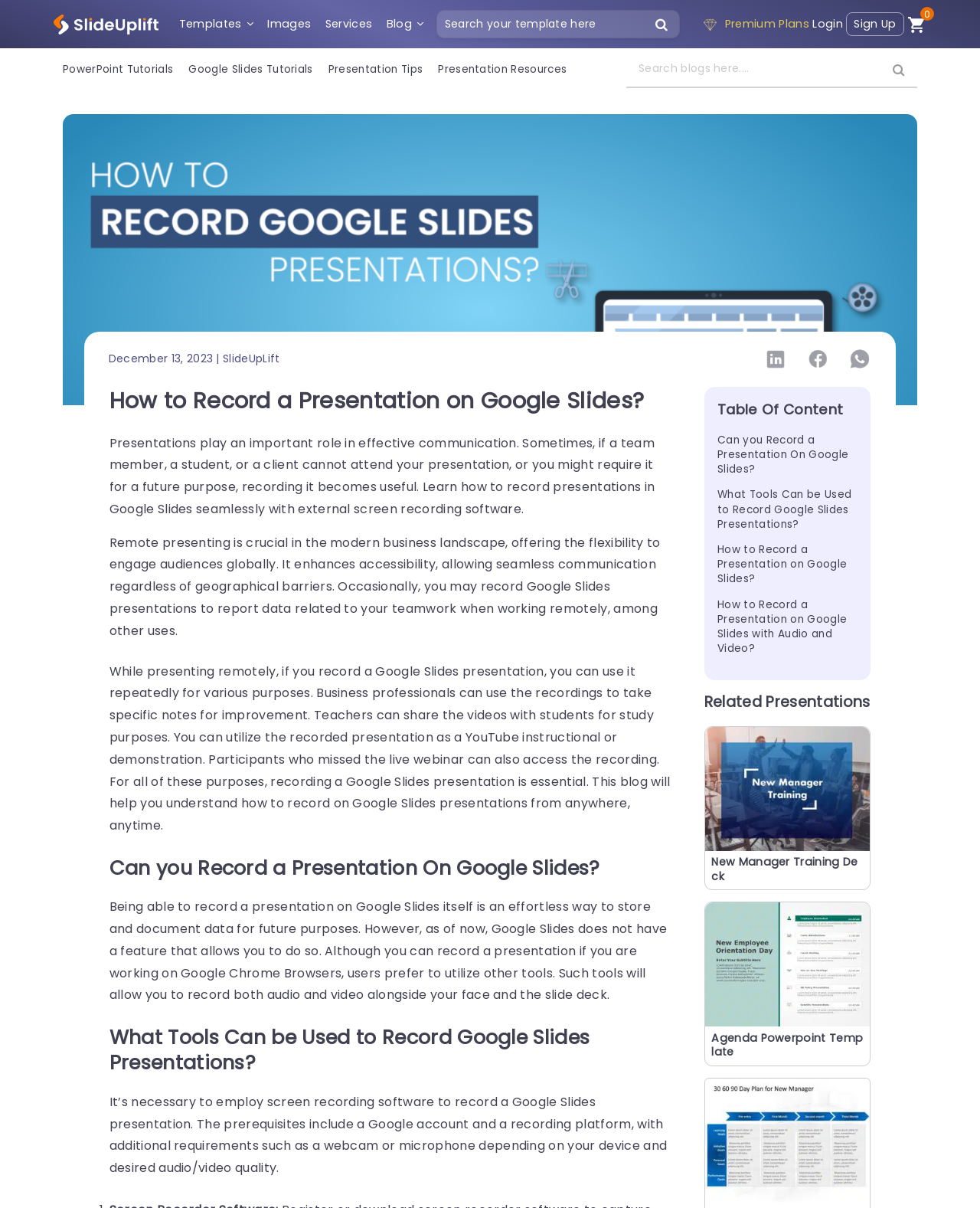Predict the bounding box coordinates of the area that should be clicked to accomplish the following instruction: "Submit a search query". The bounding box coordinates should consist of four float numbers between 0 and 1, i.e., [left, top, right, bottom].

[0.652, 0.008, 0.694, 0.033]